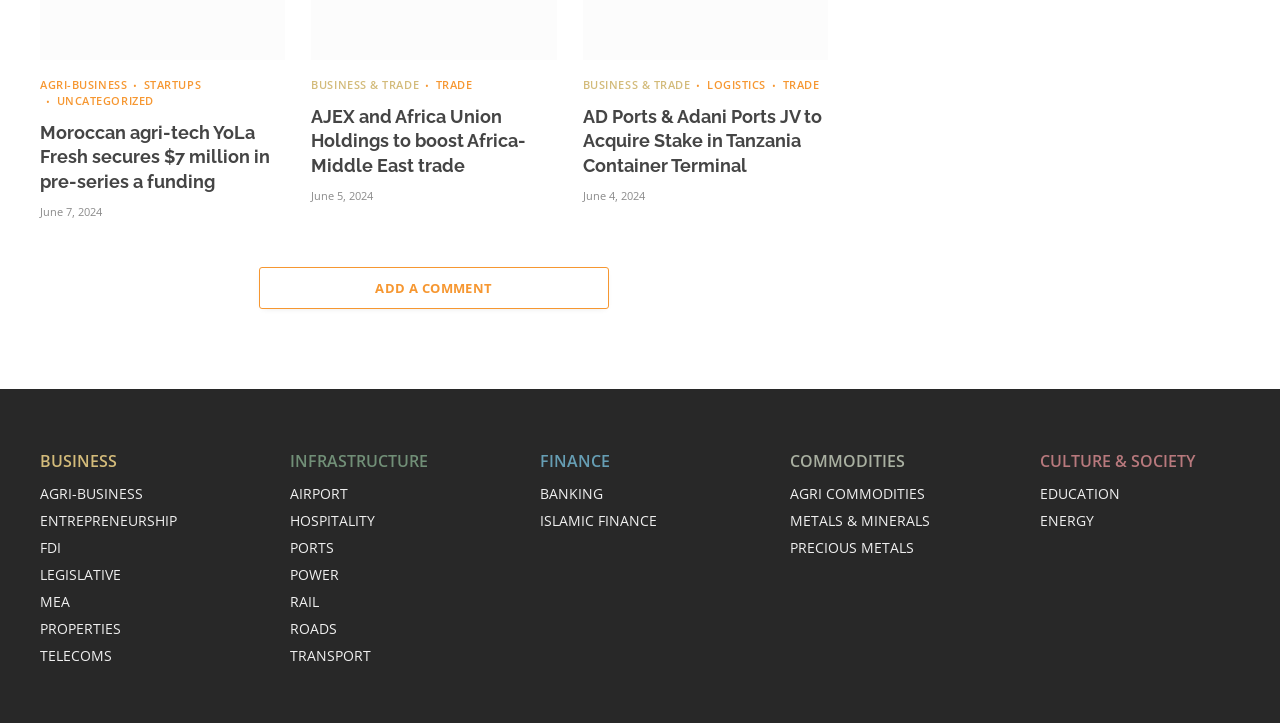Determine the bounding box coordinates of the clickable area required to perform the following instruction: "Read the article about Moroccan agri-tech YoLa Fresh". The coordinates should be represented as four float numbers between 0 and 1: [left, top, right, bottom].

[0.031, 0.167, 0.223, 0.268]